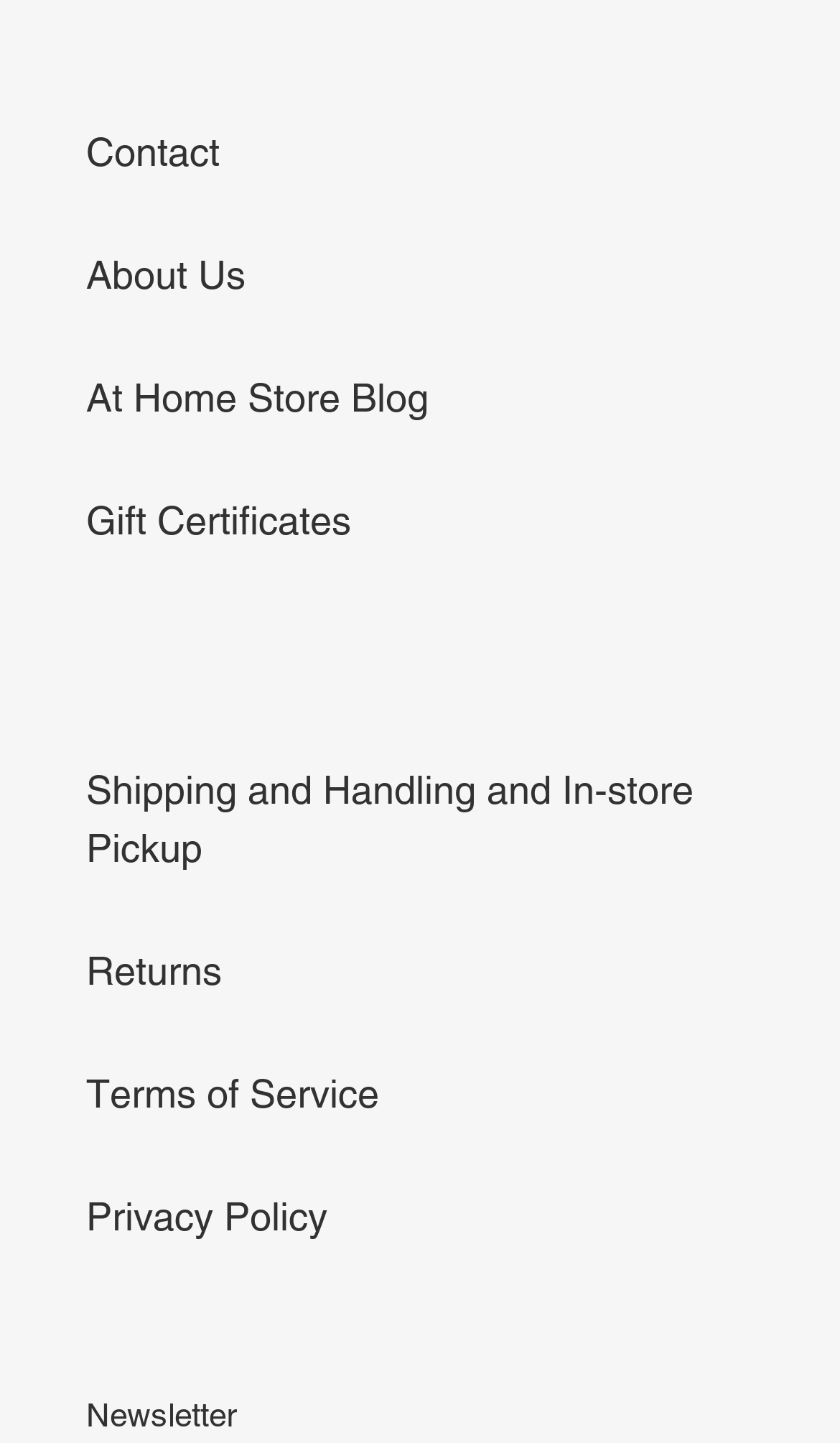Determine the bounding box coordinates of the region to click in order to accomplish the following instruction: "read about us". Provide the coordinates as four float numbers between 0 and 1, specifically [left, top, right, bottom].

[0.103, 0.175, 0.292, 0.206]